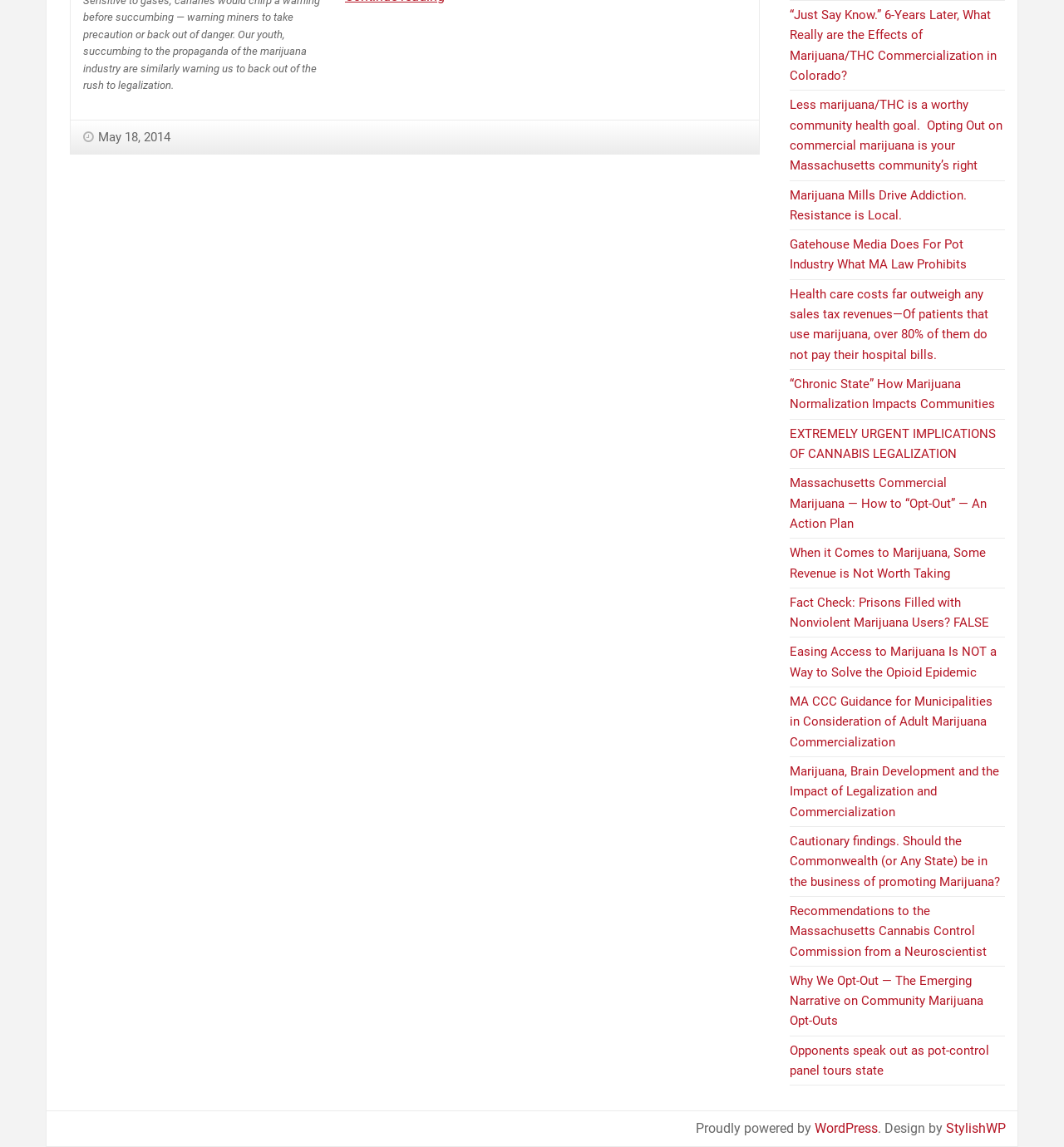Given the description of the UI element: "May 18, 2014", predict the bounding box coordinates in the form of [left, top, right, bottom], with each value being a float between 0 and 1.

[0.078, 0.113, 0.16, 0.126]